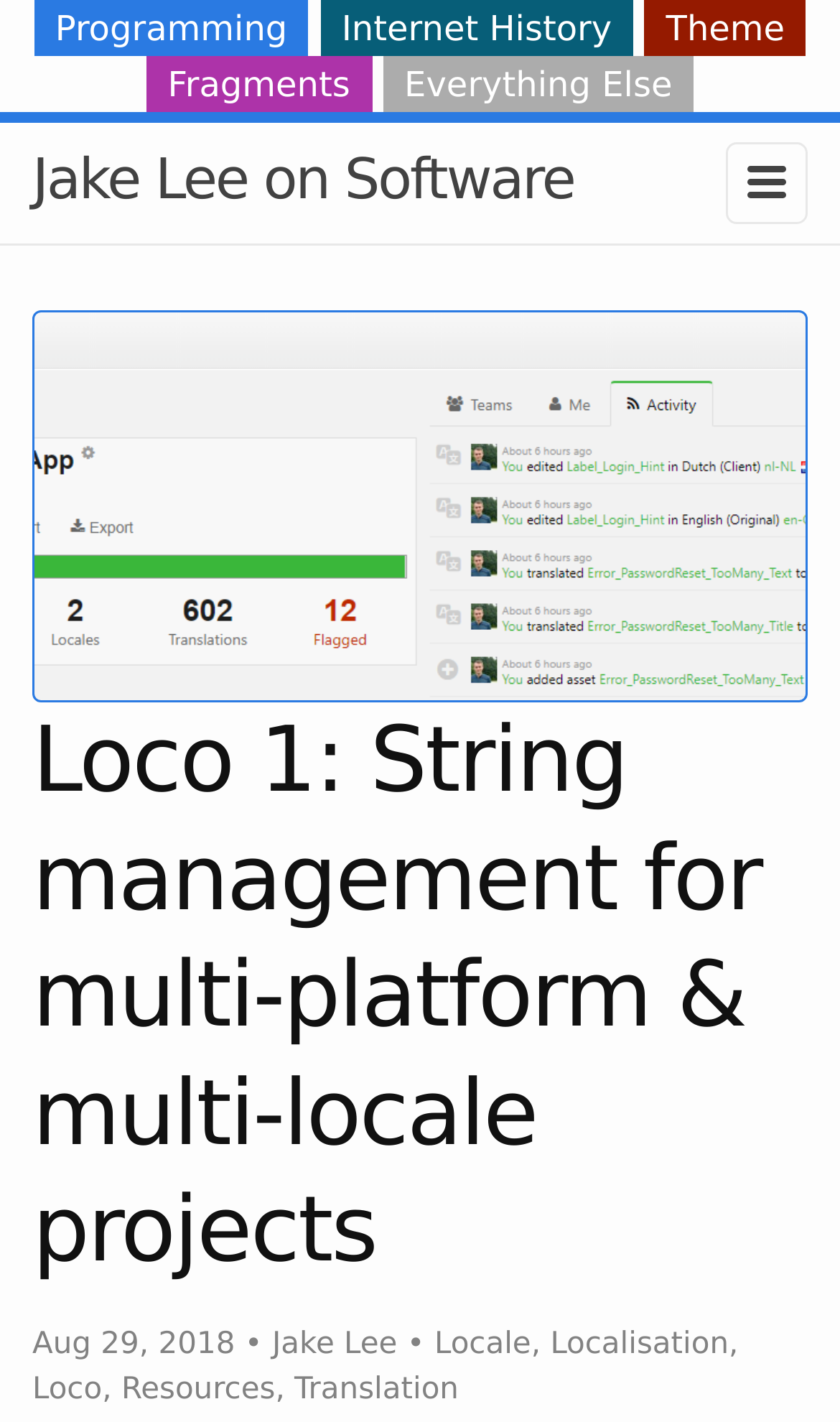Illustrate the webpage's structure and main components comprehensively.

The webpage appears to be a blog post or article about Loco, a translation management tool. At the top, there is a header section that spans almost the entire width of the page, containing a title "Loco 1: String management for multi-platform & multi-locale projects" and a subtitle with the author's name "Jake Lee" and the date "Aug 29, 2018". 

Below the header, there are several links arranged horizontally, including "Fragments", "Everything Else", and "Jake Lee on Software". These links are positioned near the top of the page, with "Fragments" on the left and "Everything Else" on the right. 

On the top-right corner, there is a small image. 

The main content of the page is not explicitly described in the accessibility tree, but based on the title and the links provided, it is likely that the page contains a series of guides or tutorials on using Loco for translation management.